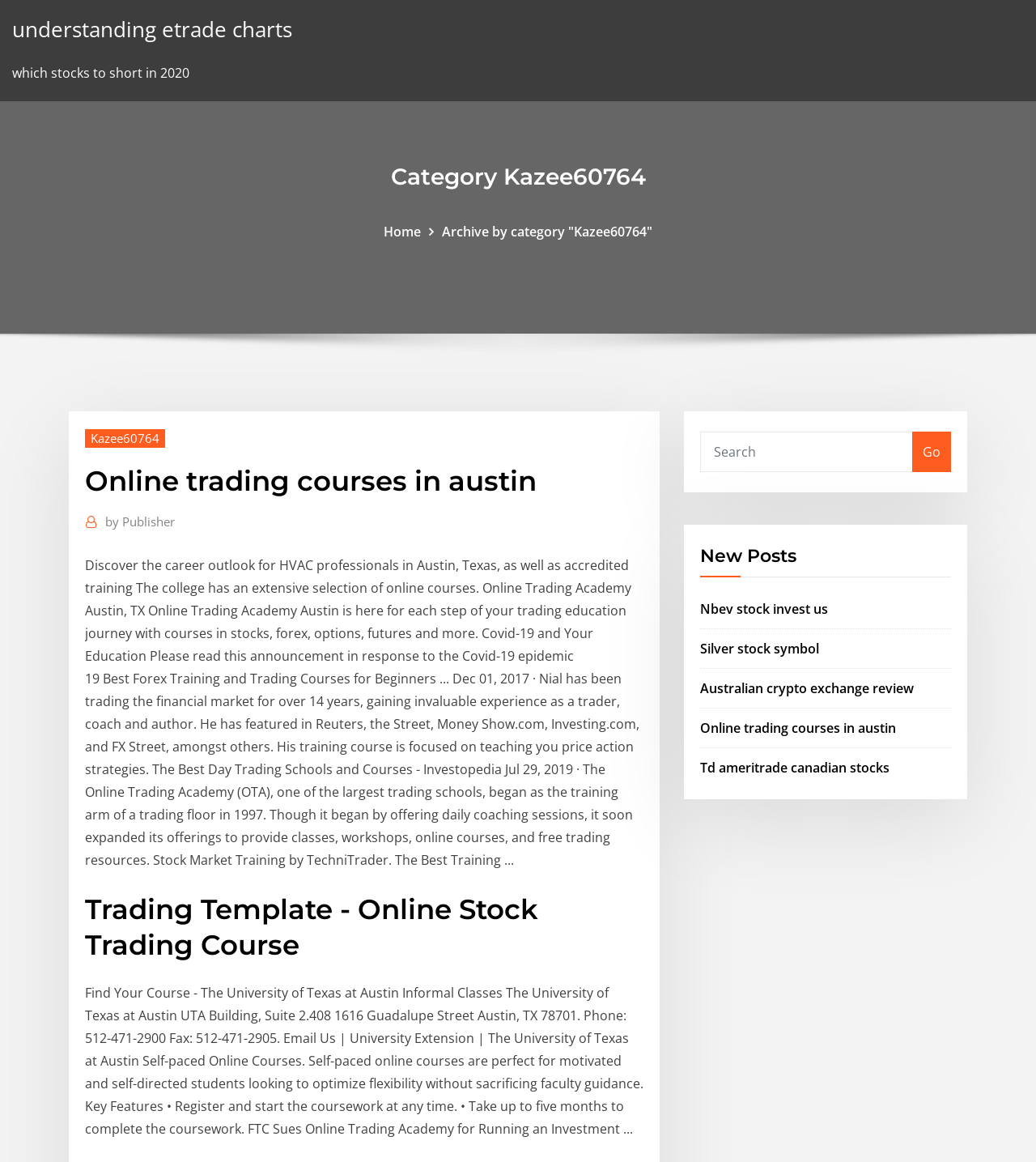Find the bounding box coordinates of the element I should click to carry out the following instruction: "View the archive by category Kazee60764".

[0.427, 0.192, 0.63, 0.207]